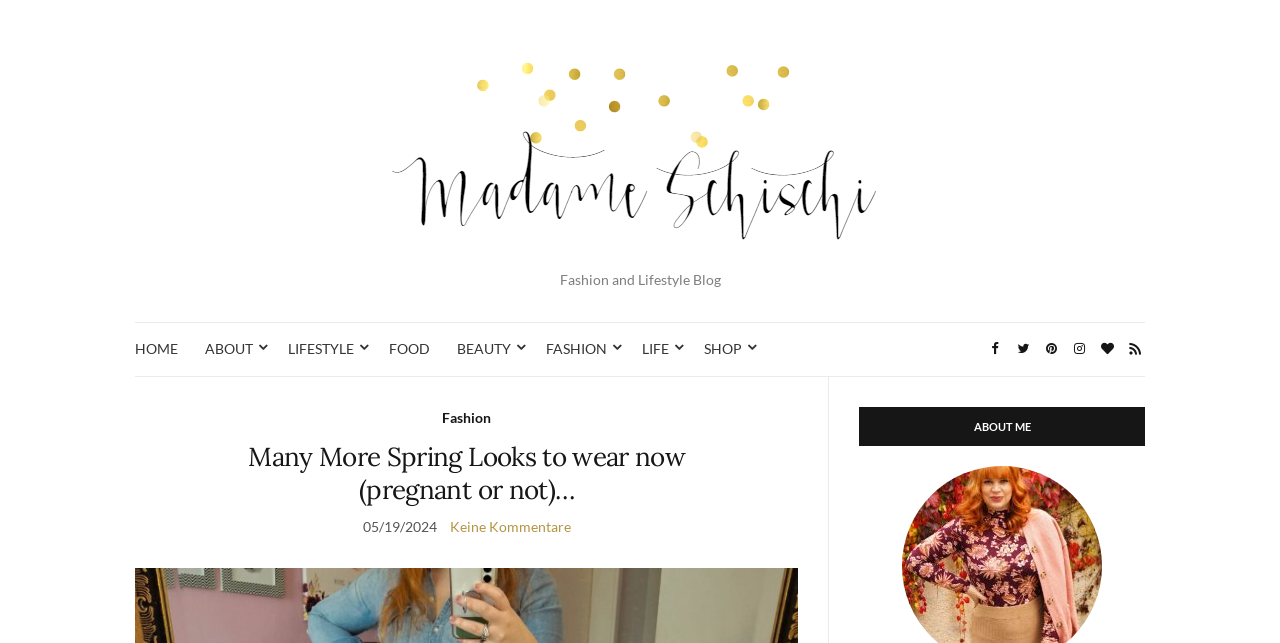Can you specify the bounding box coordinates for the region that should be clicked to fulfill this instruction: "Click on the 'HOME' link".

[0.105, 0.526, 0.139, 0.561]